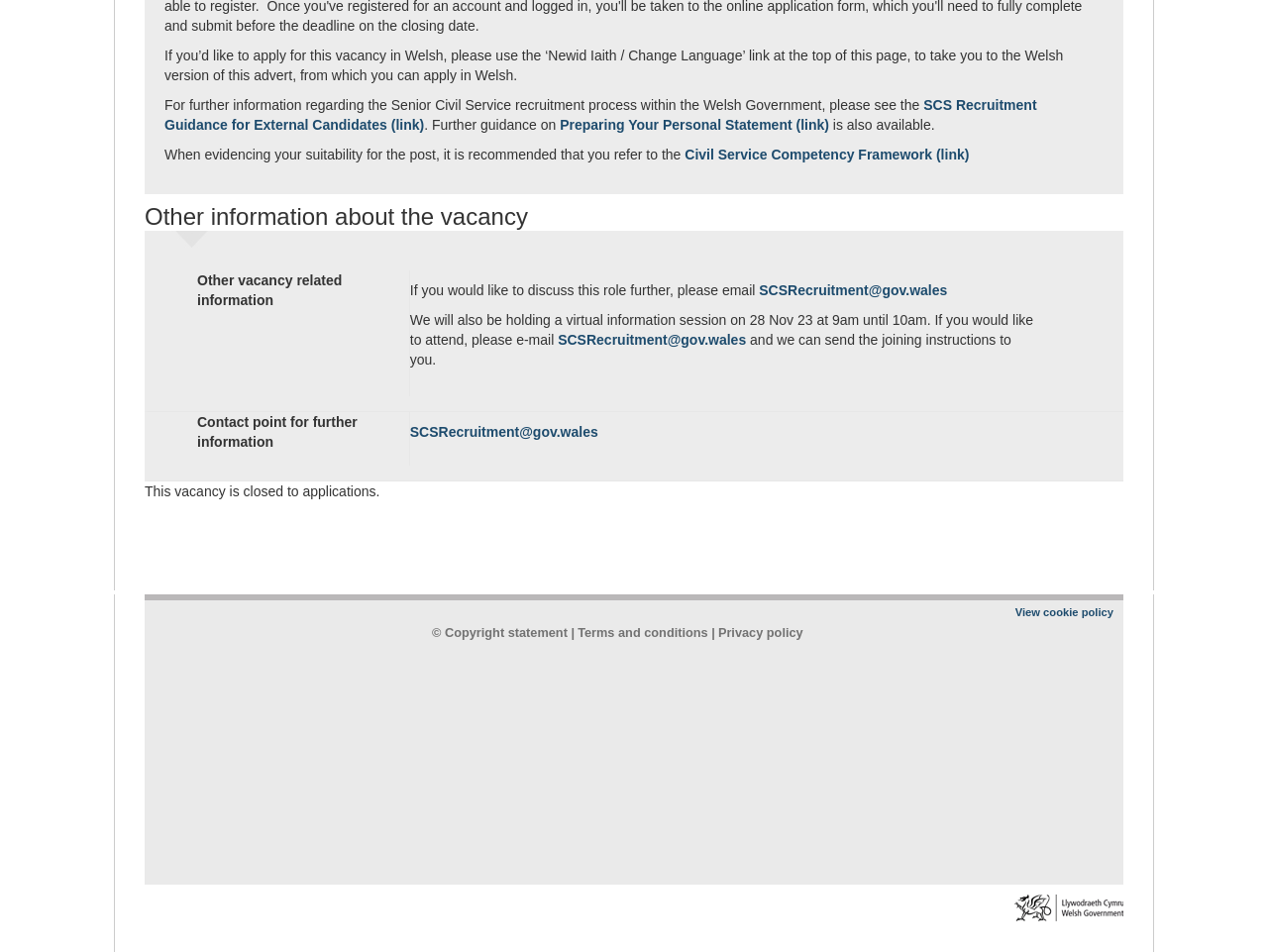Predict the bounding box of the UI element based on this description: "Civil Service Competency Framework (link)".

[0.54, 0.154, 0.764, 0.171]